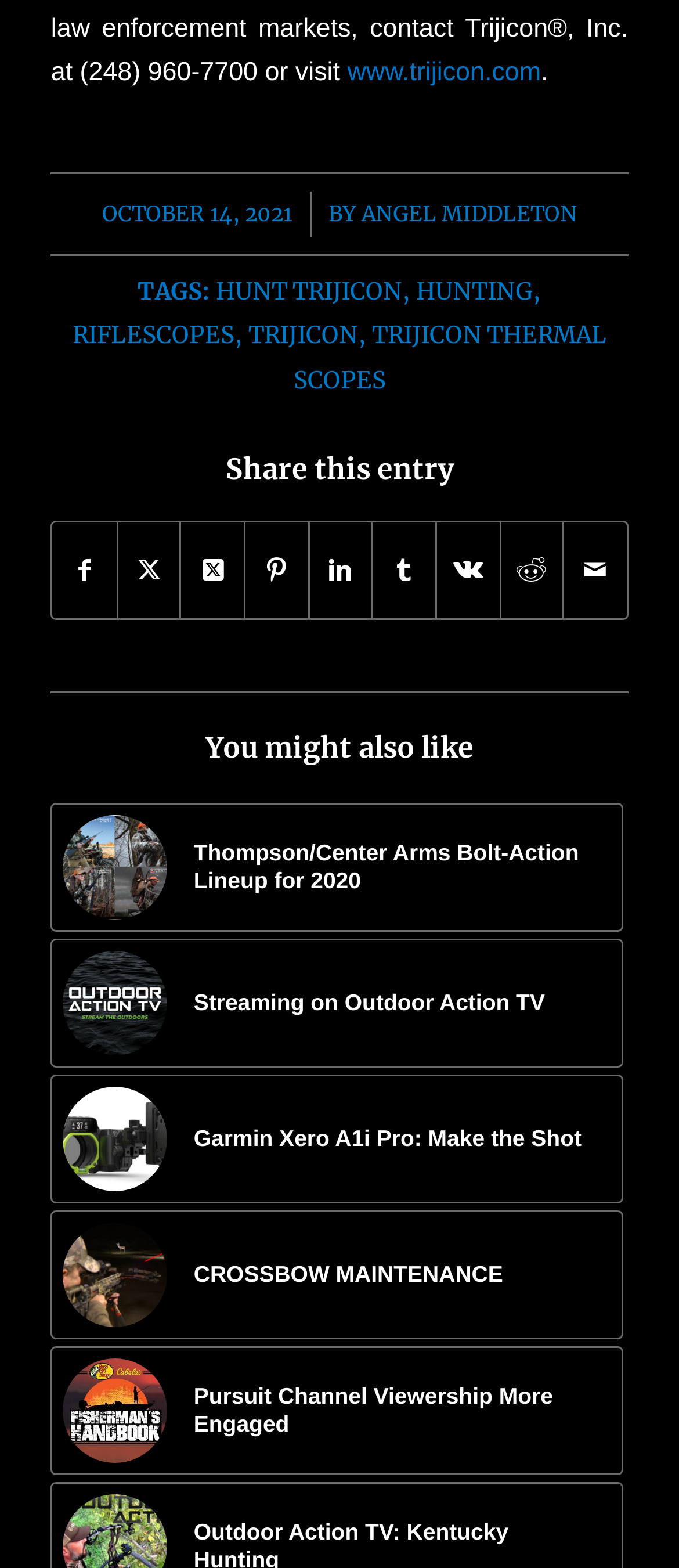Refer to the element description Share on Reddit and identify the corresponding bounding box in the screenshot. Format the coordinates as (top-left x, top-left y, bottom-right x, bottom-right y) with values in the range of 0 to 1.

[0.737, 0.333, 0.829, 0.394]